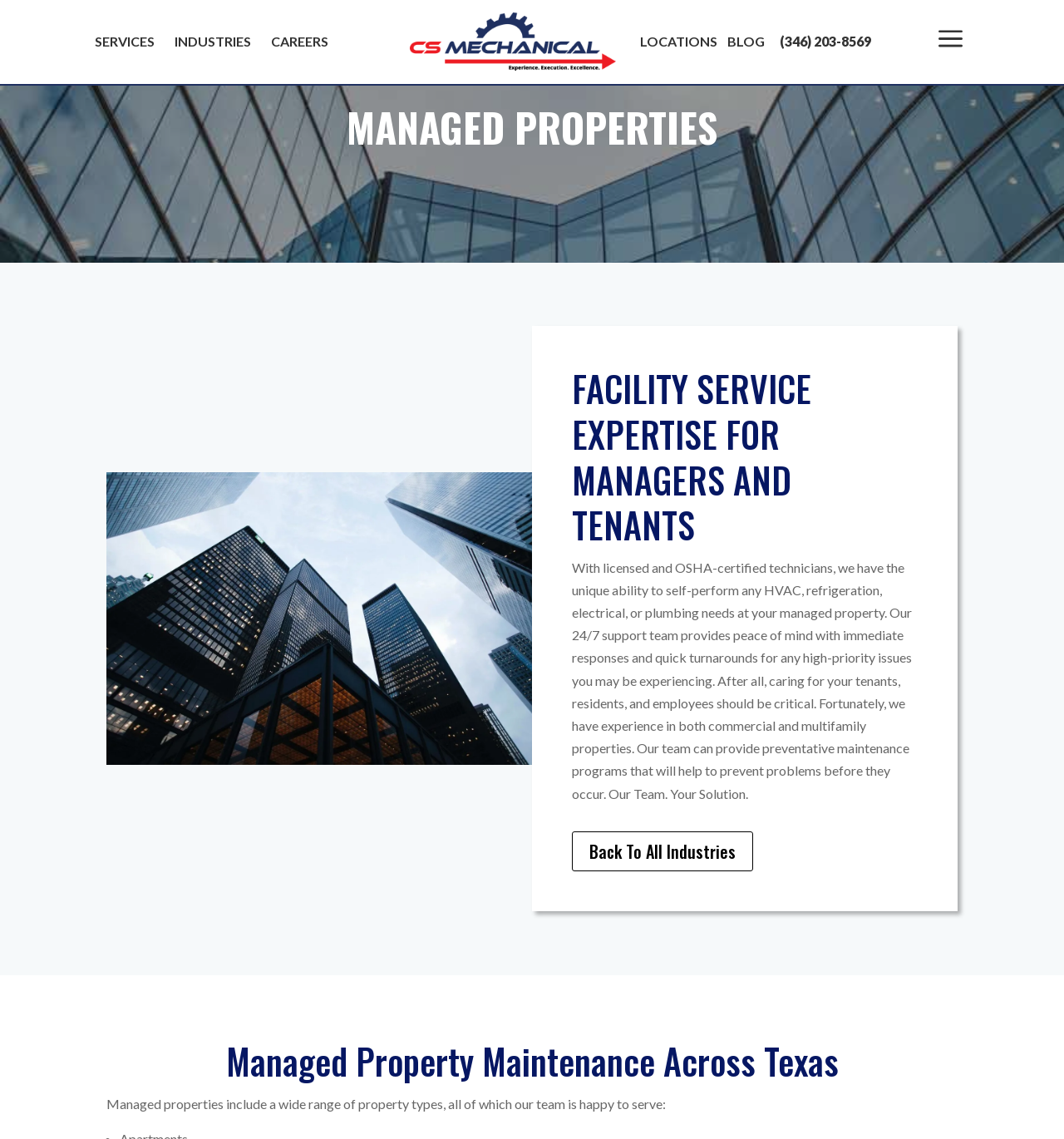Use a single word or phrase to answer the question: 
What is the phone number of the company?

(346) 203-8569